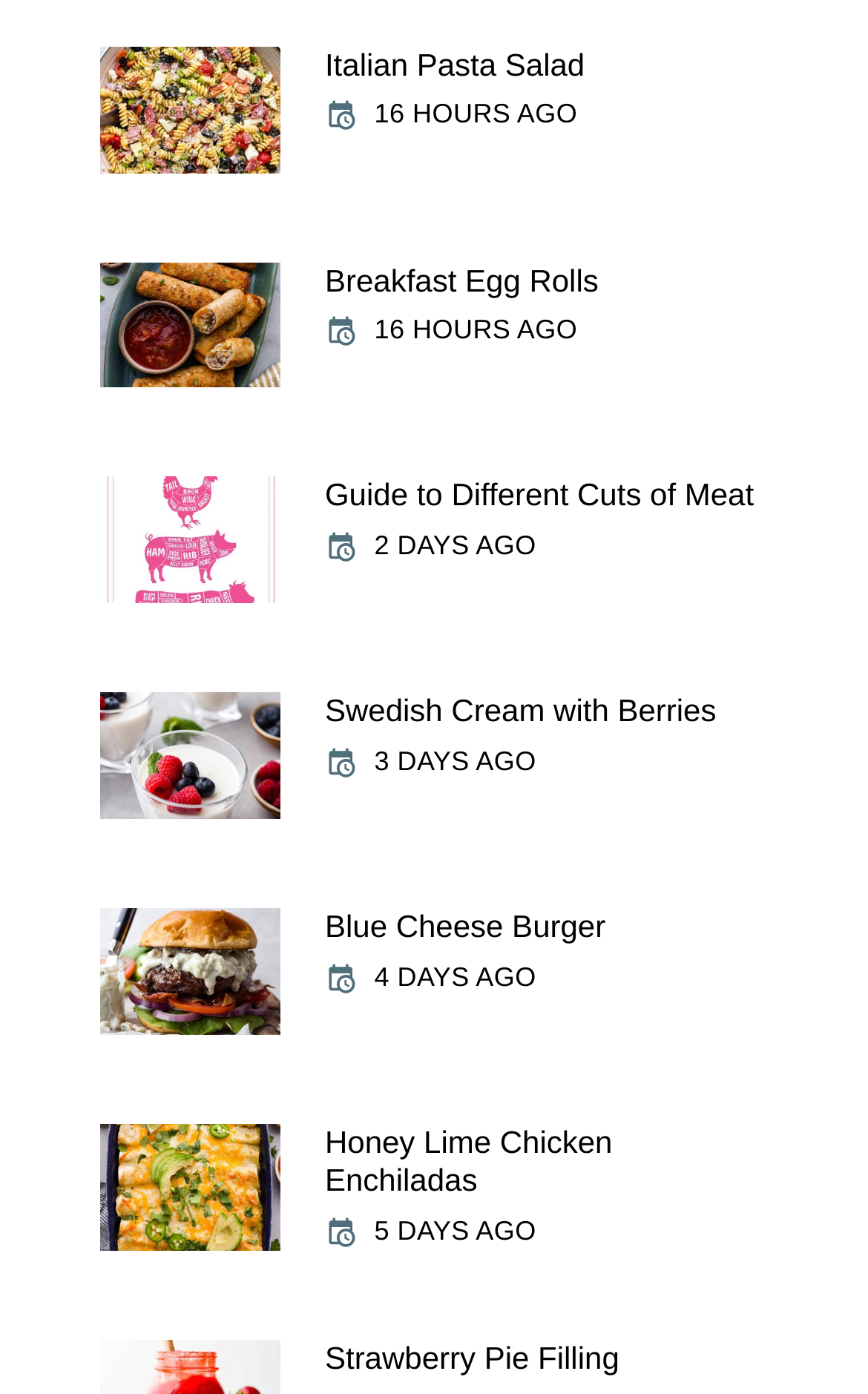How long ago was the 'Guide to Different Cuts of Meat' article posted?
Using the image as a reference, answer the question in detail.

The article 'Guide to Different Cuts of Meat' has a link element with the text '2 DAYS AGO', which indicates that it was posted 2 days ago.